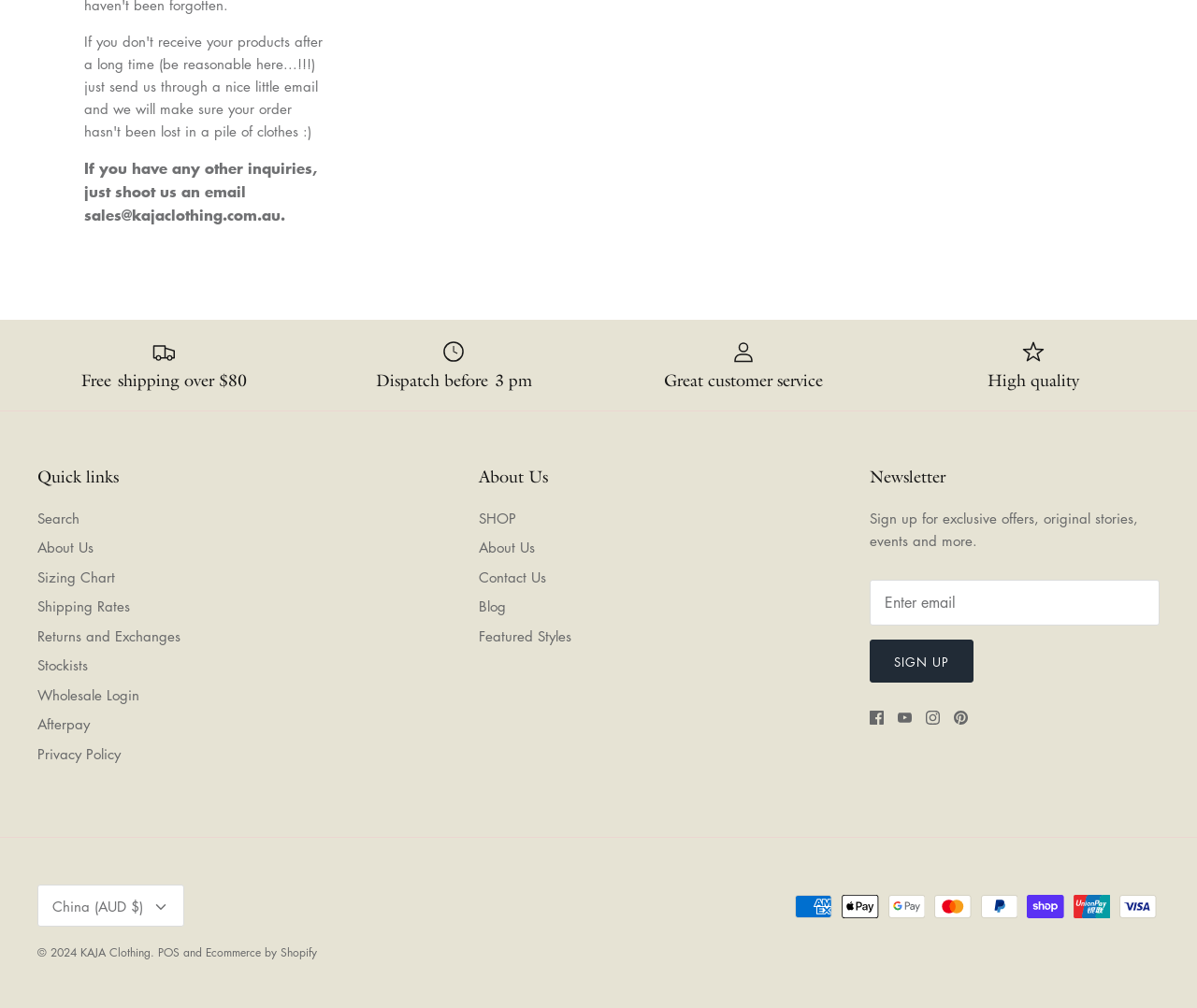What payment methods are accepted?
Answer the question with as much detail as possible.

The webpage has images of various payment methods such as American Express, Apple Pay, Google Pay, Mastercard, PayPal, Shop Pay, Union Pay, and Visa, indicating that the company accepts multiple payment methods.